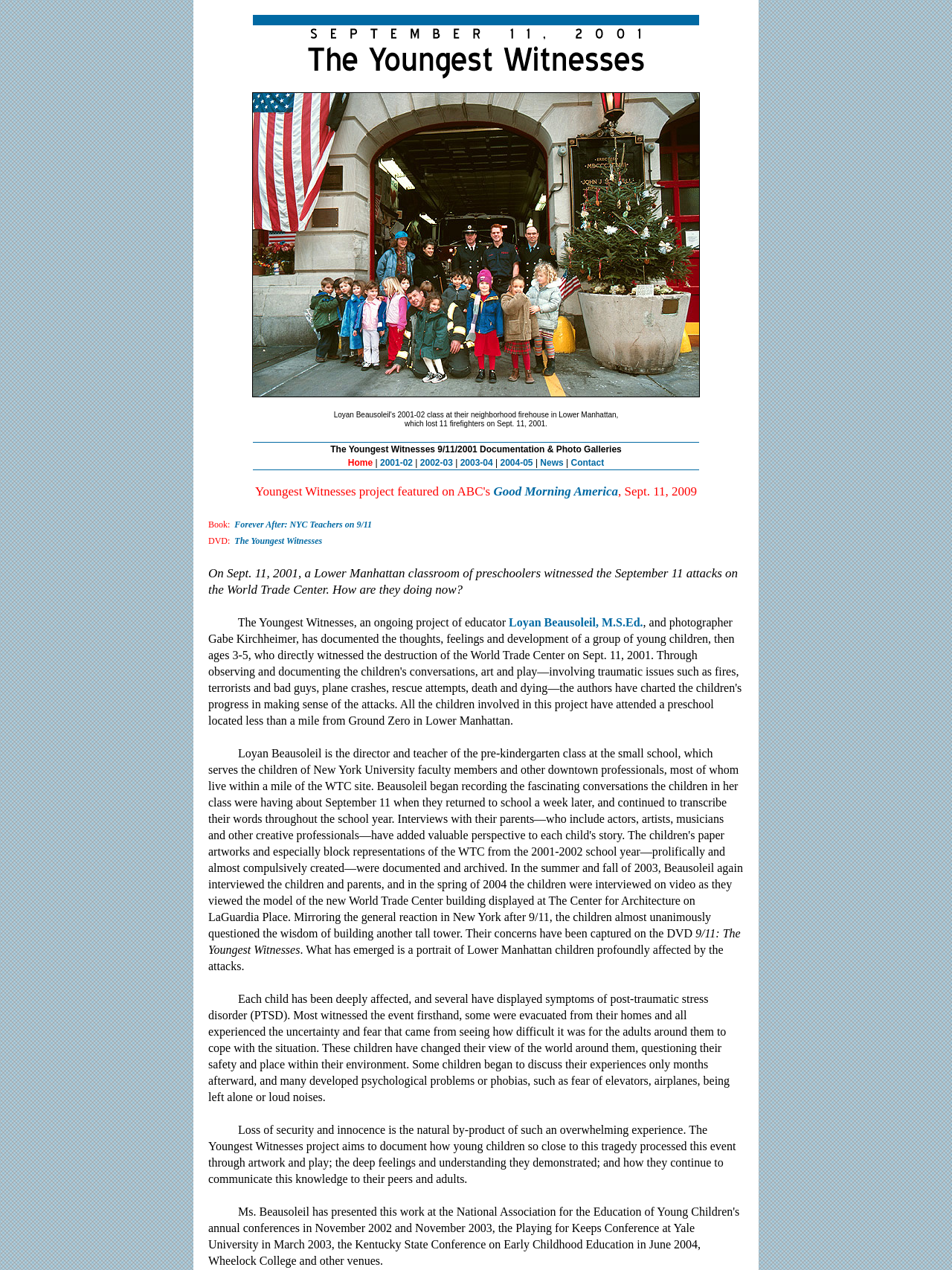Please specify the coordinates of the bounding box for the element that should be clicked to carry out this instruction: "Click on the 'Loyan Beausoleil, M.S.Ed.' link". The coordinates must be four float numbers between 0 and 1, formatted as [left, top, right, bottom].

[0.534, 0.485, 0.675, 0.495]